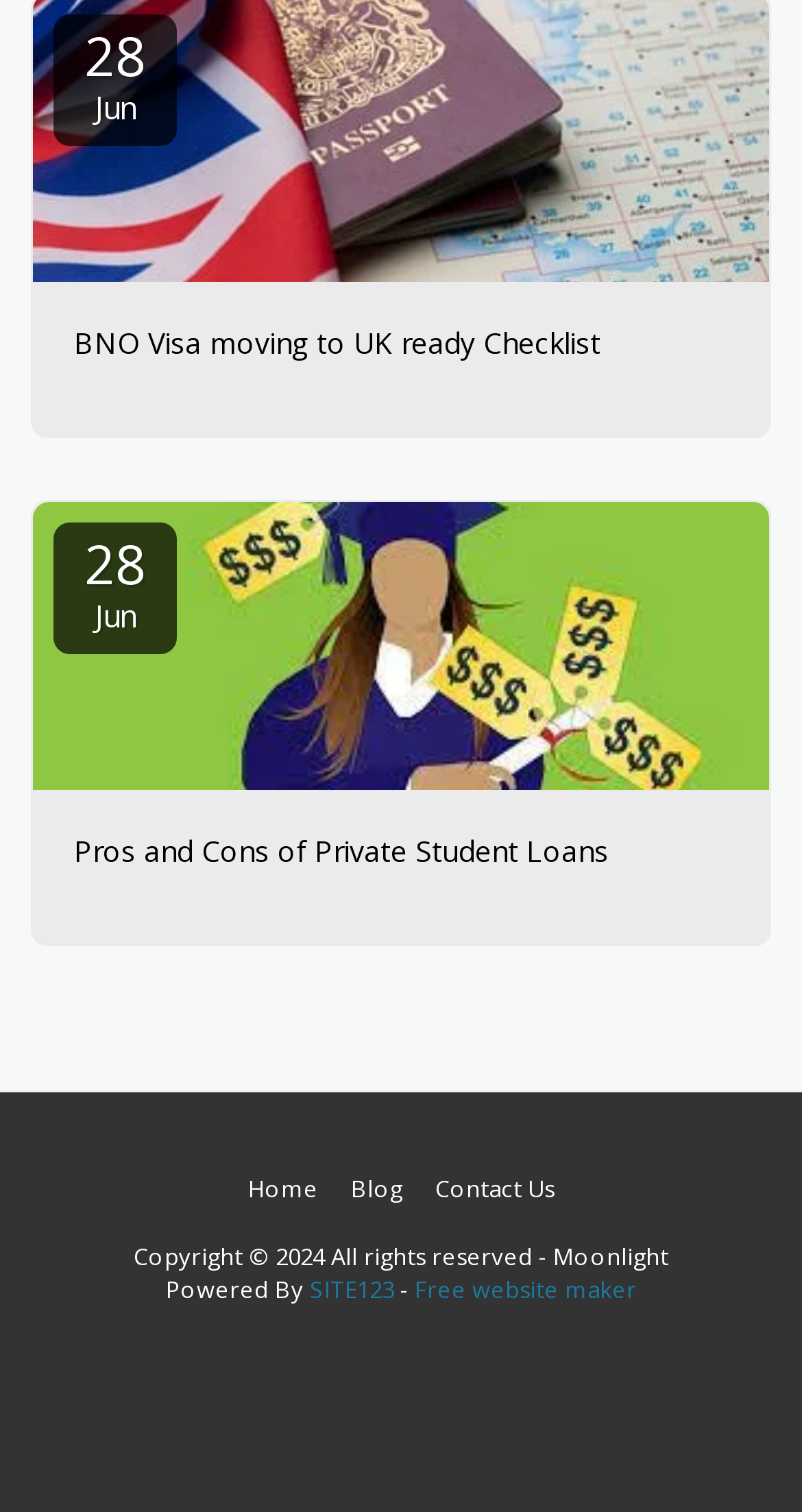How many static text elements are in the footer section?
Please give a well-detailed answer to the question.

I examined the footer section of the webpage and found three static text elements: 'Copyright © 2024 All rights reserved -', 'Moonlight', and 'Powered By'. There are 3 static text elements in total.